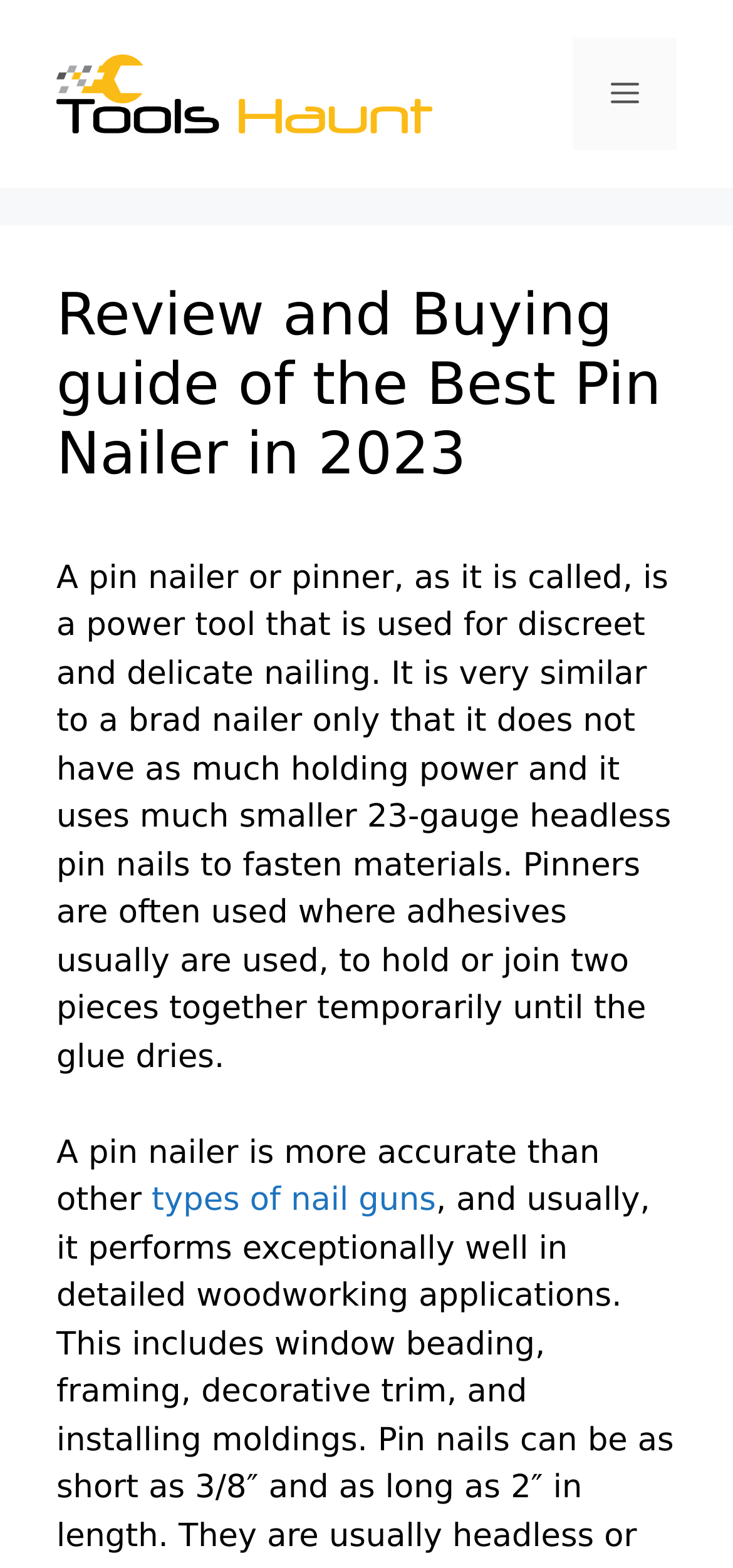Detail the various sections and features of the webpage.

The webpage is a review and buying guide for the best pin nailer in 2023. At the top of the page, there is a banner with the site's name, "Tools Haunt", accompanied by an image of the same name. To the right of the banner, there is a navigation menu toggle button labeled "Menu". 

Below the banner, there is a header section with a heading that matches the title of the webpage. Following the header, there is a block of text that describes what a pin nailer is, its uses, and its characteristics. The text explains that a pin nailer is a power tool used for discreet and delicate nailing, similar to a brad nailer but with less holding power and smaller 23-gauge headless pin nails. 

The text continues, stating that pinners are often used where adhesives are usually used, to hold or join two pieces together temporarily until the glue dries. There is another sentence that mentions the accuracy of a pin nailer compared to other types of nail guns, with a link to "types of nail guns" for further information.